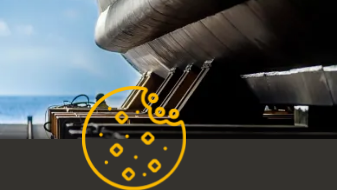Provide a brief response to the question below using one word or phrase:
What is the background of the image?

The ocean